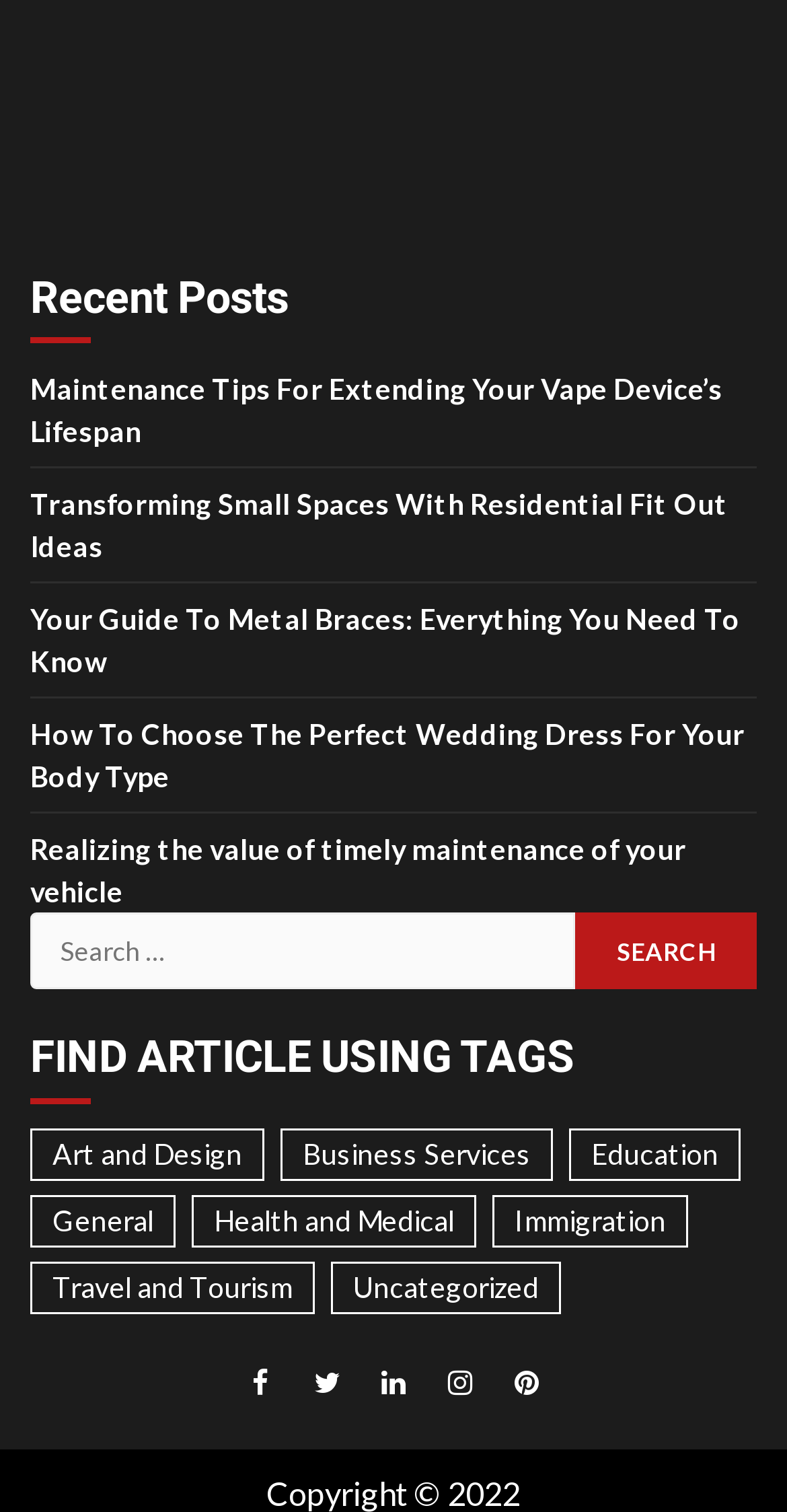What is the last article listed?
By examining the image, provide a one-word or phrase answer.

Realizing the value of timely maintenance of your vehicle